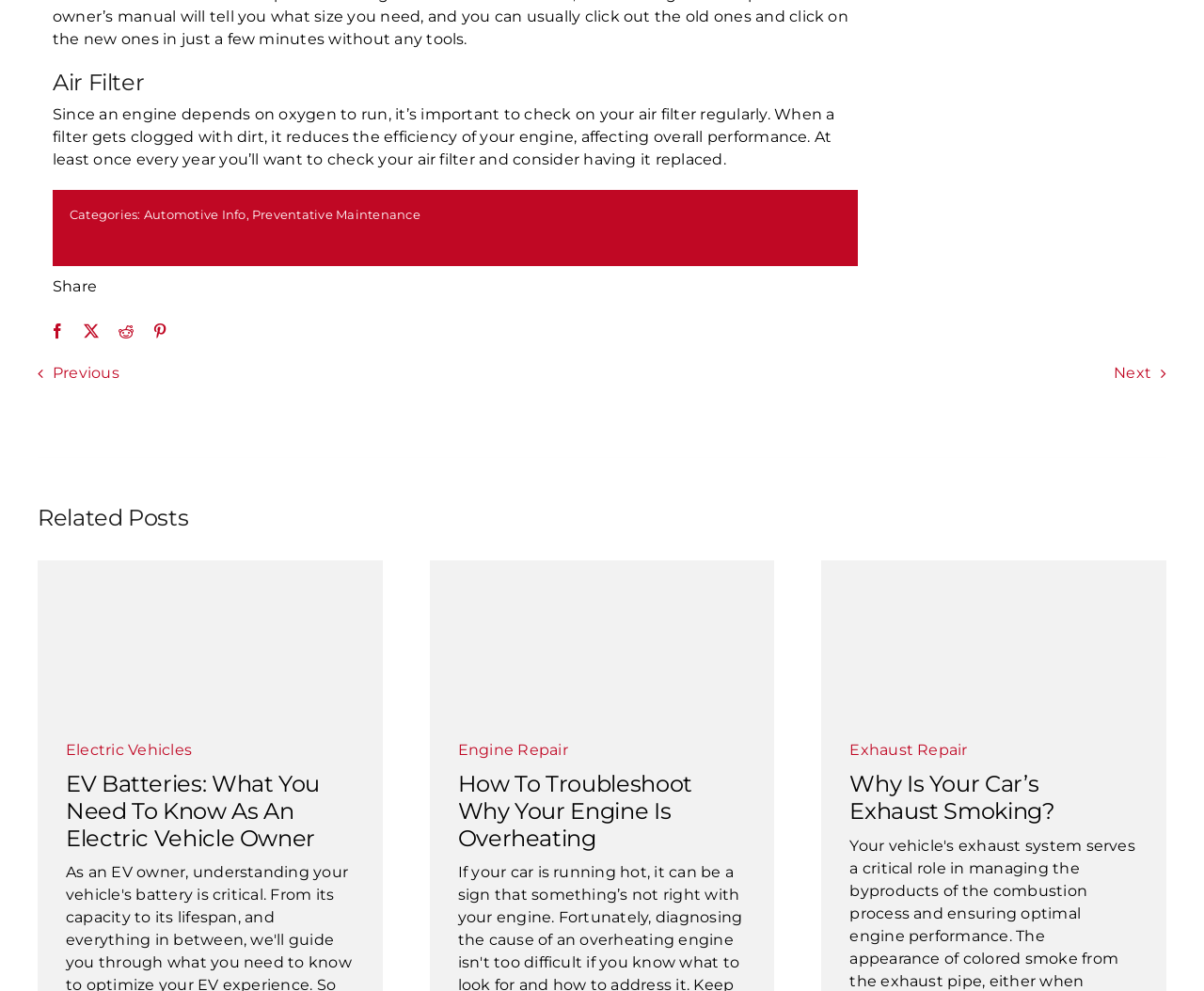What is the purpose of the 'Previous' and 'Next' links?
Using the image as a reference, answer the question with a short word or phrase.

Navigation